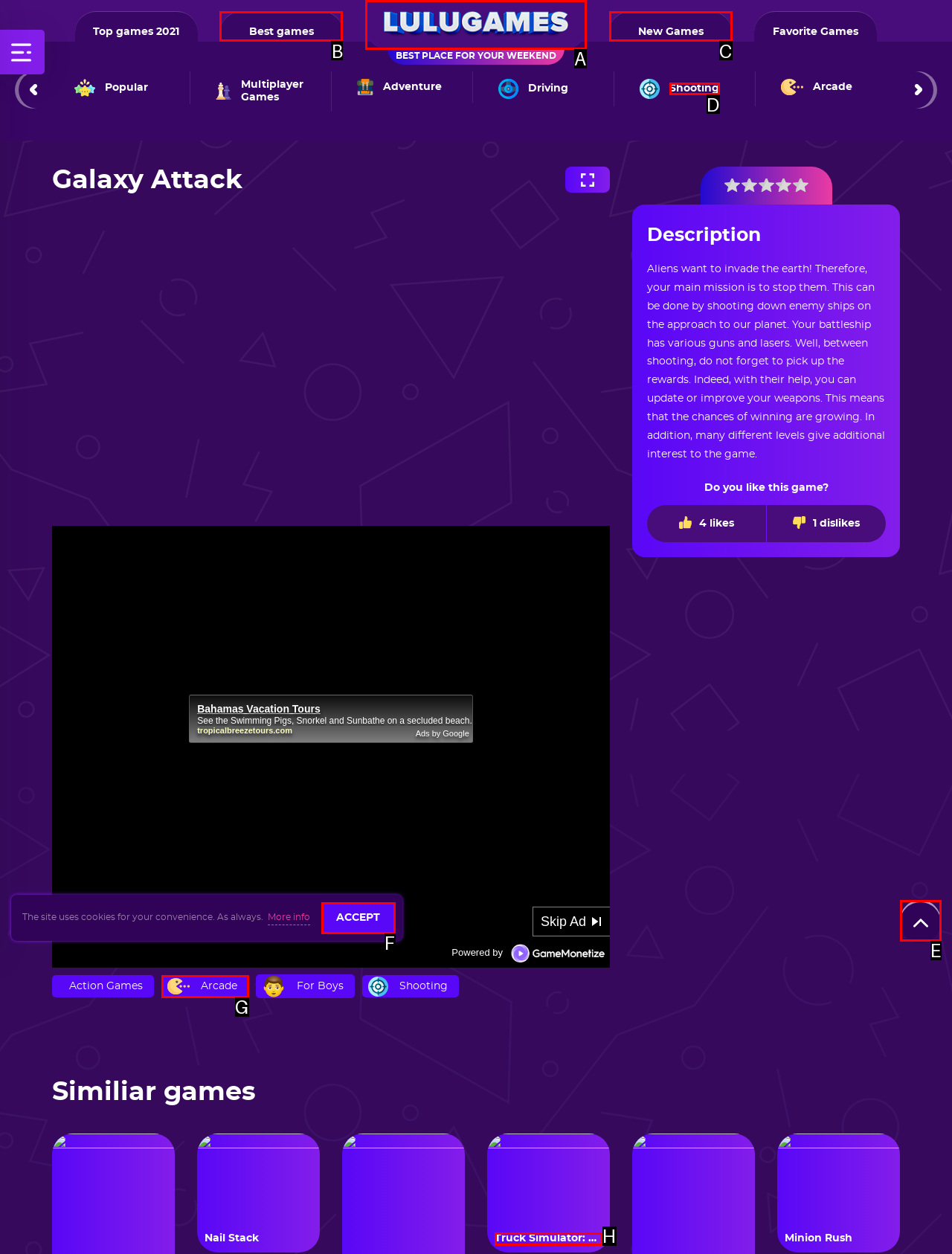Select the HTML element that fits the following description: parent_node: 2 Player title="Наверх"
Provide the letter of the matching option.

E